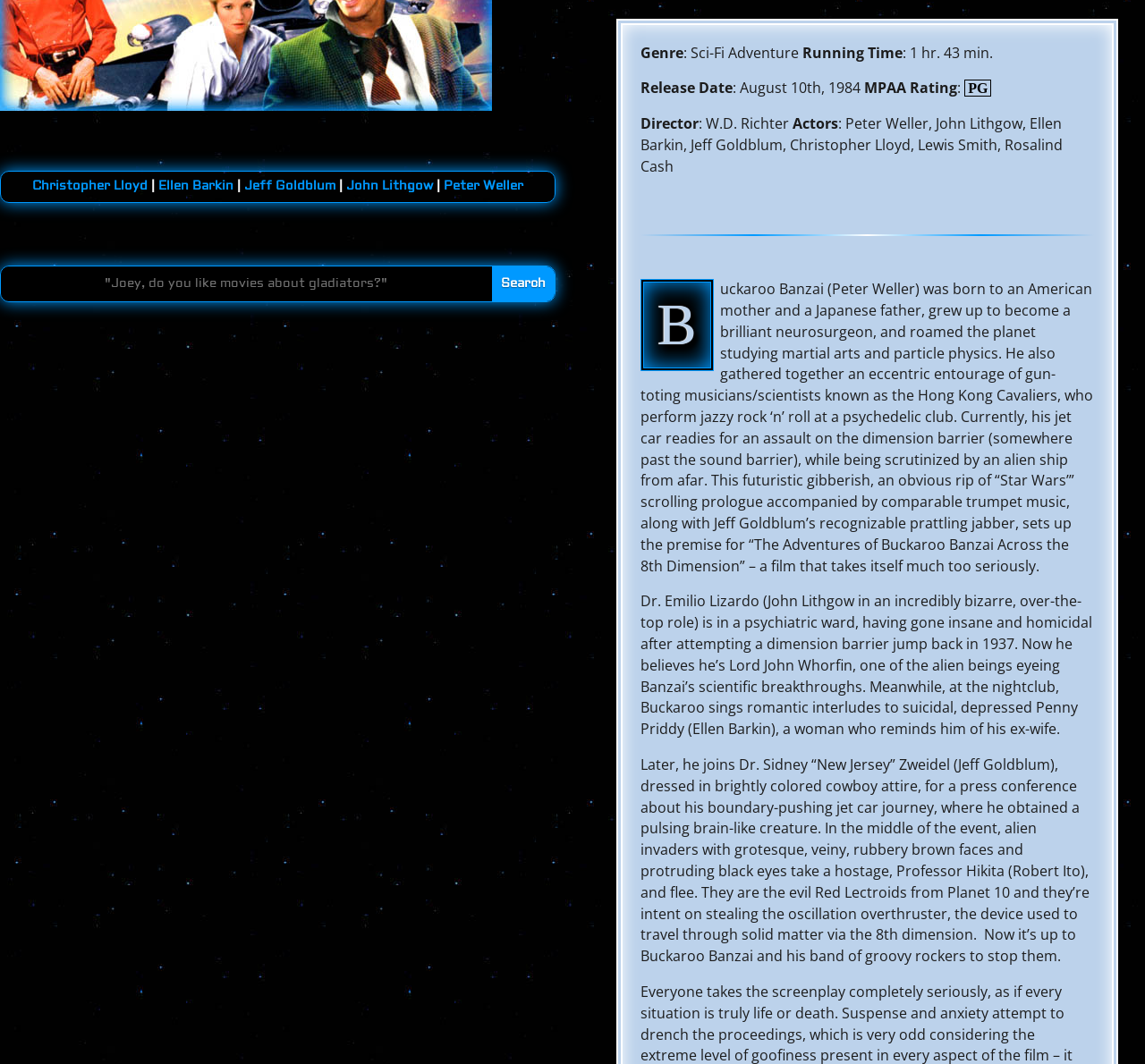Please determine the bounding box coordinates for the UI element described as: "Ellen Barkin".

[0.138, 0.167, 0.204, 0.182]